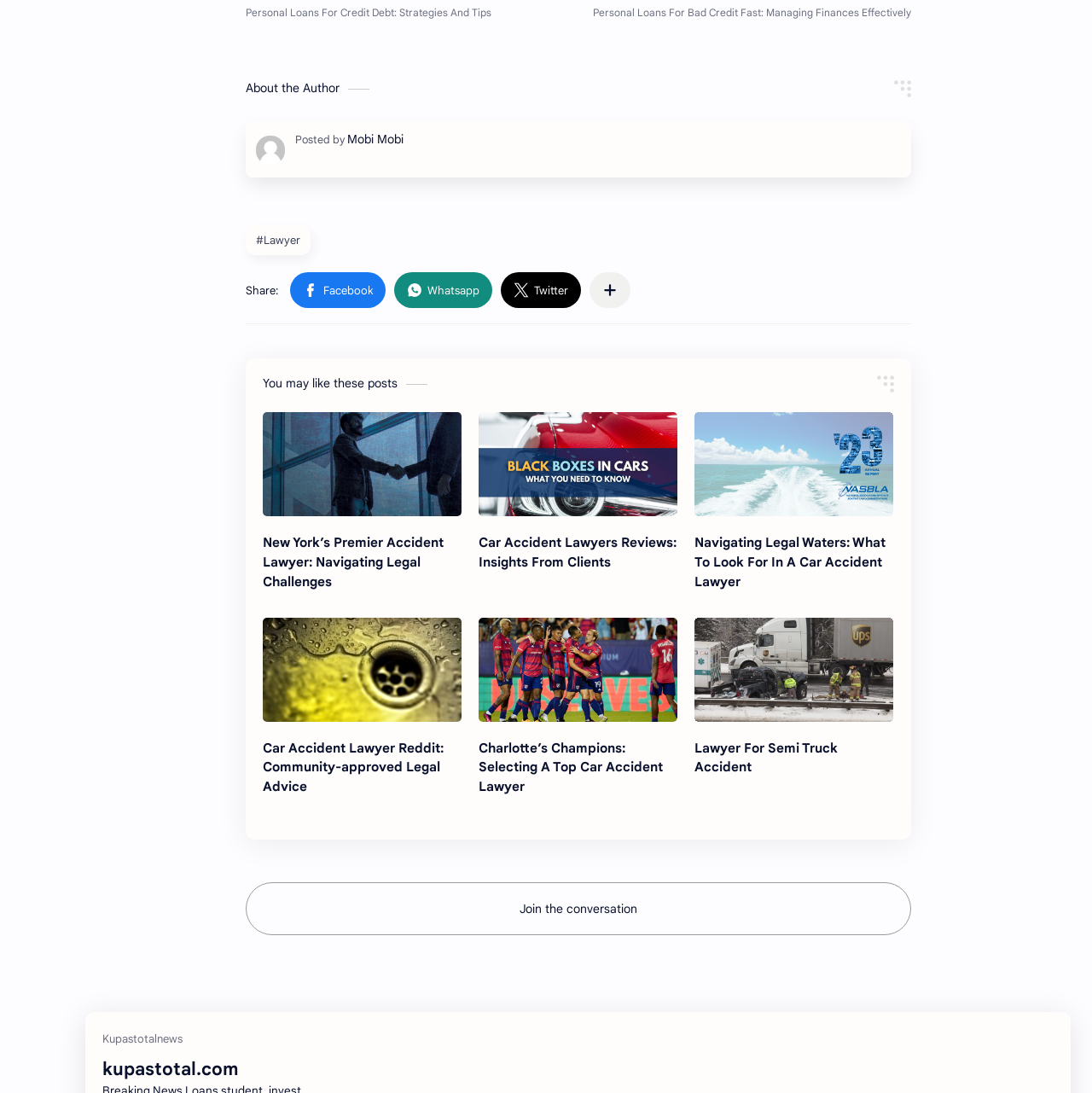Could you indicate the bounding box coordinates of the region to click in order to complete this instruction: "Share to other apps".

[0.539, 0.249, 0.577, 0.282]